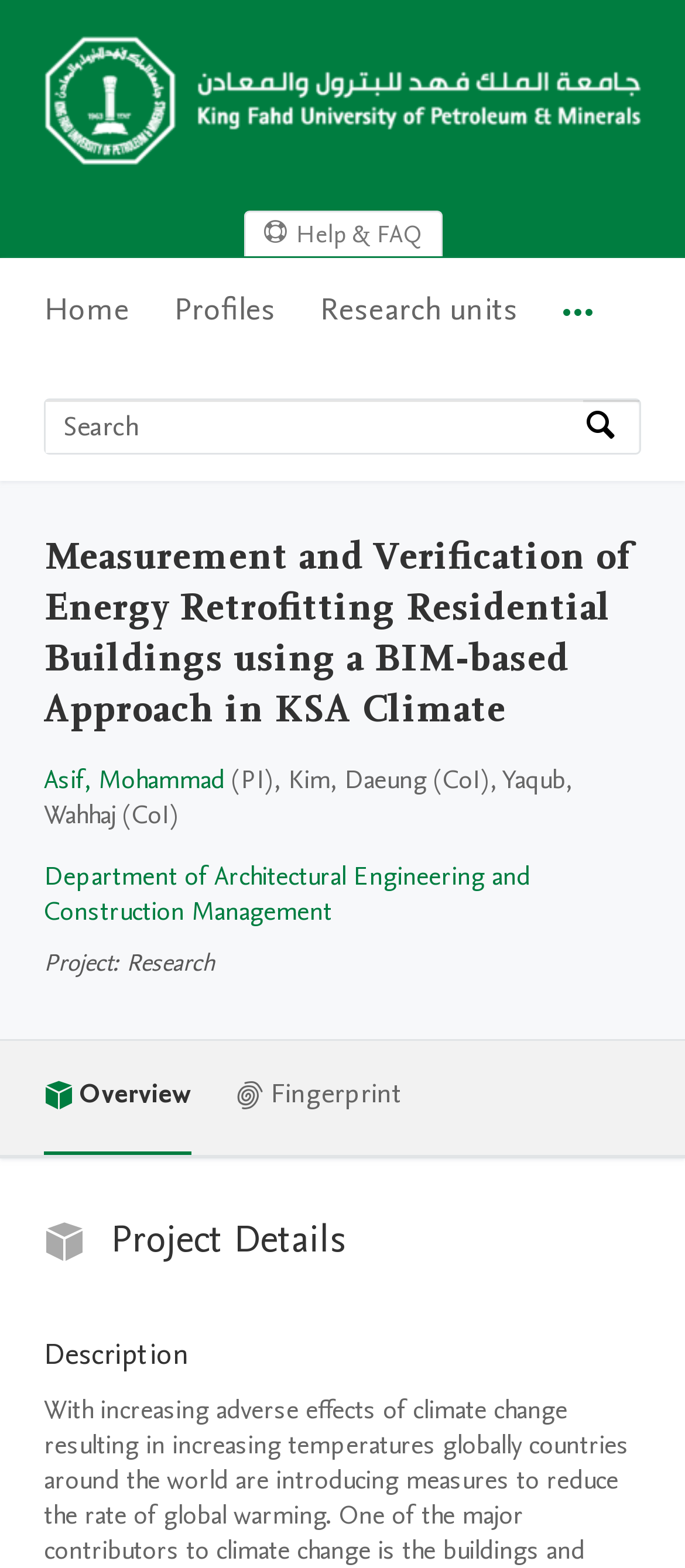Please specify the bounding box coordinates of the area that should be clicked to accomplish the following instruction: "Go to King Fahd University of Petroleum & Minerals Home". The coordinates should consist of four float numbers between 0 and 1, i.e., [left, top, right, bottom].

[0.064, 0.087, 0.936, 0.112]